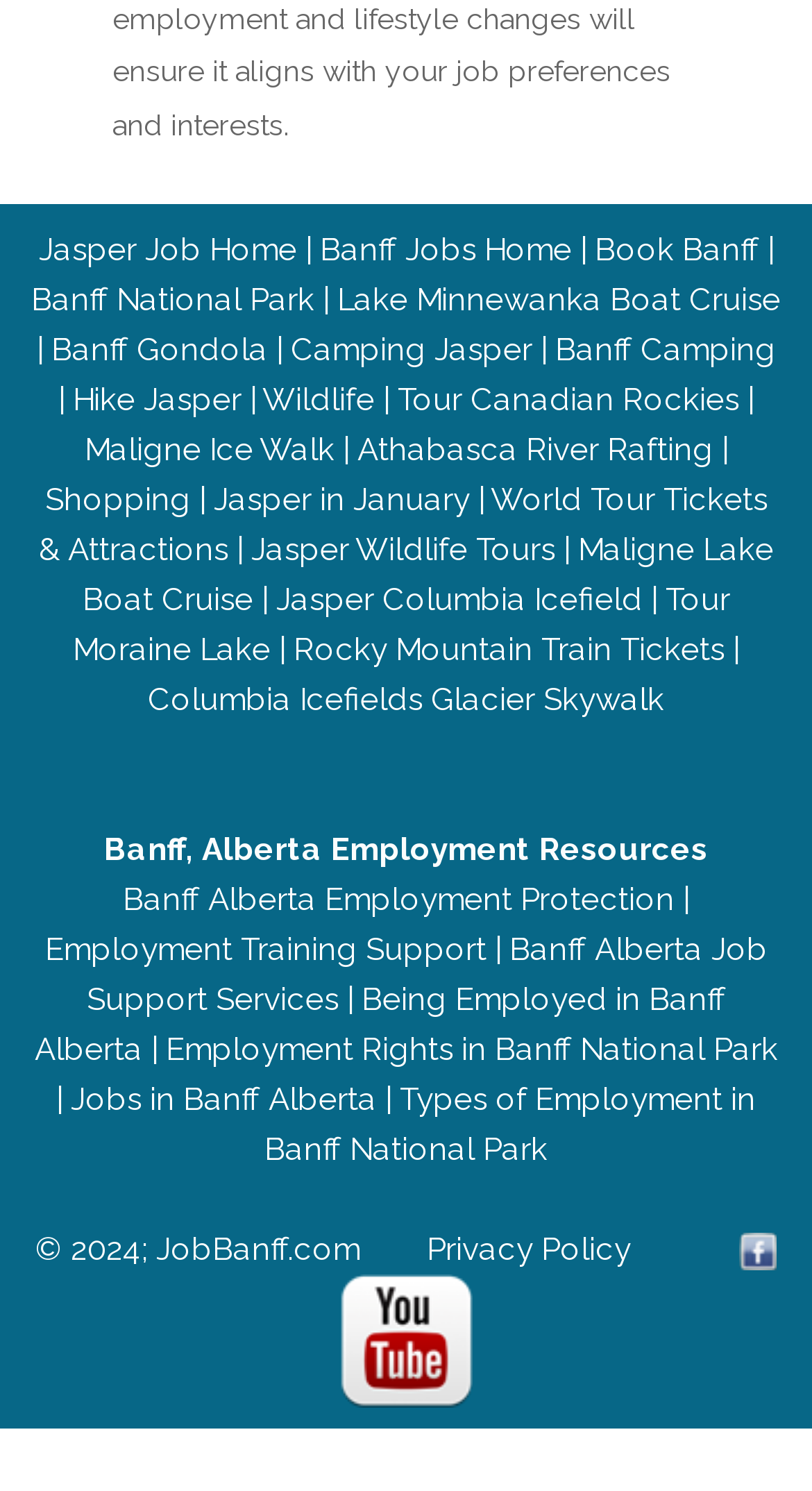Answer the question using only one word or a concise phrase: What is the name of the national park mentioned?

Banff National Park